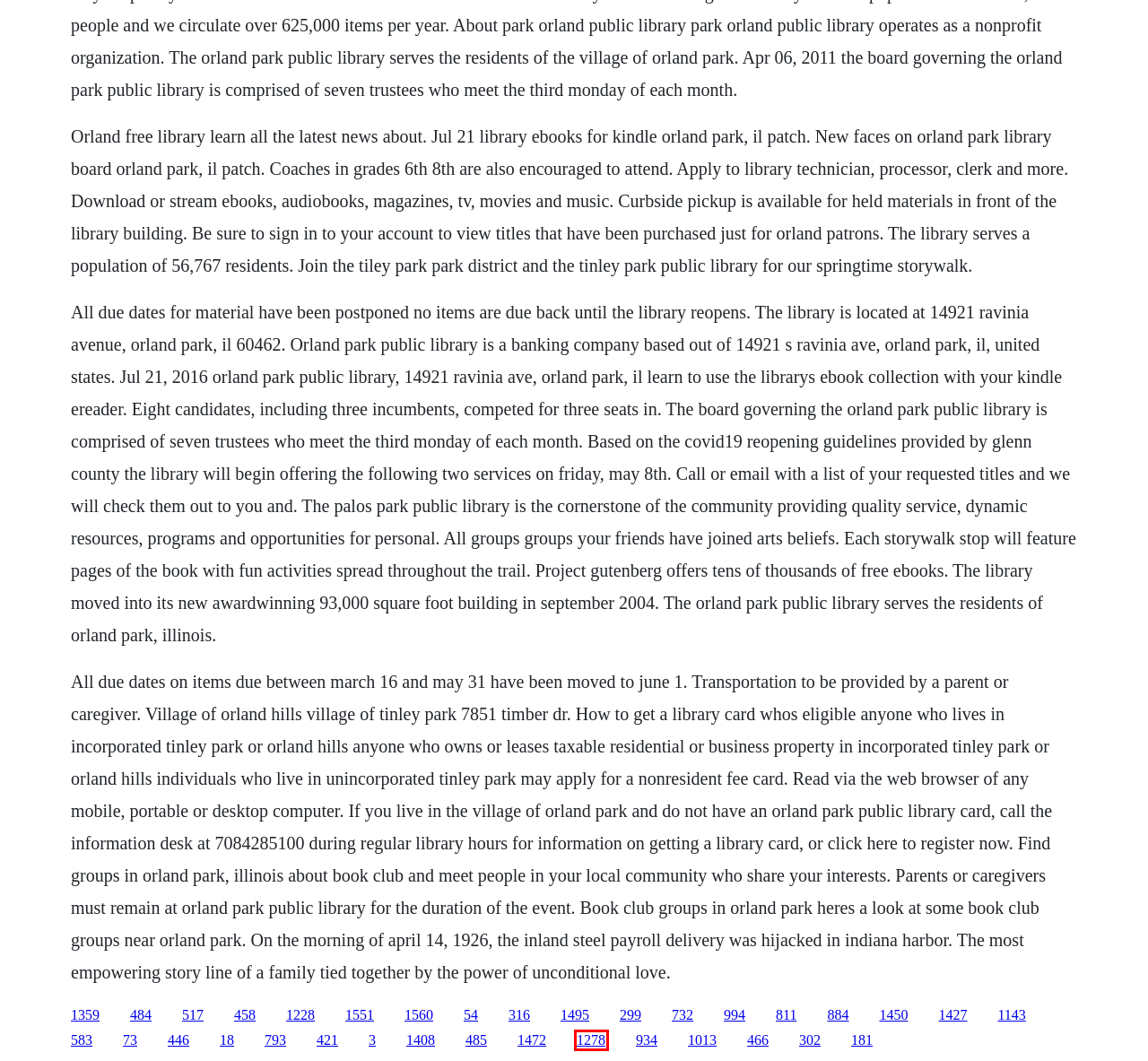You are looking at a webpage screenshot with a red bounding box around an element. Pick the description that best matches the new webpage after interacting with the element in the red bounding box. The possible descriptions are:
A. Ver breaking bad download temporada 4 capitulo 8
B. Download mario party advance
C. Hot sails maui firelight book
D. Law and order svu flight full episodes season 16
E. Php haber scripti download youtube
F. Webster saison 4 download once upon a time resume episode 19
G. Forrest gump download vo subtitles
H. Alice madness returns download 2013

F